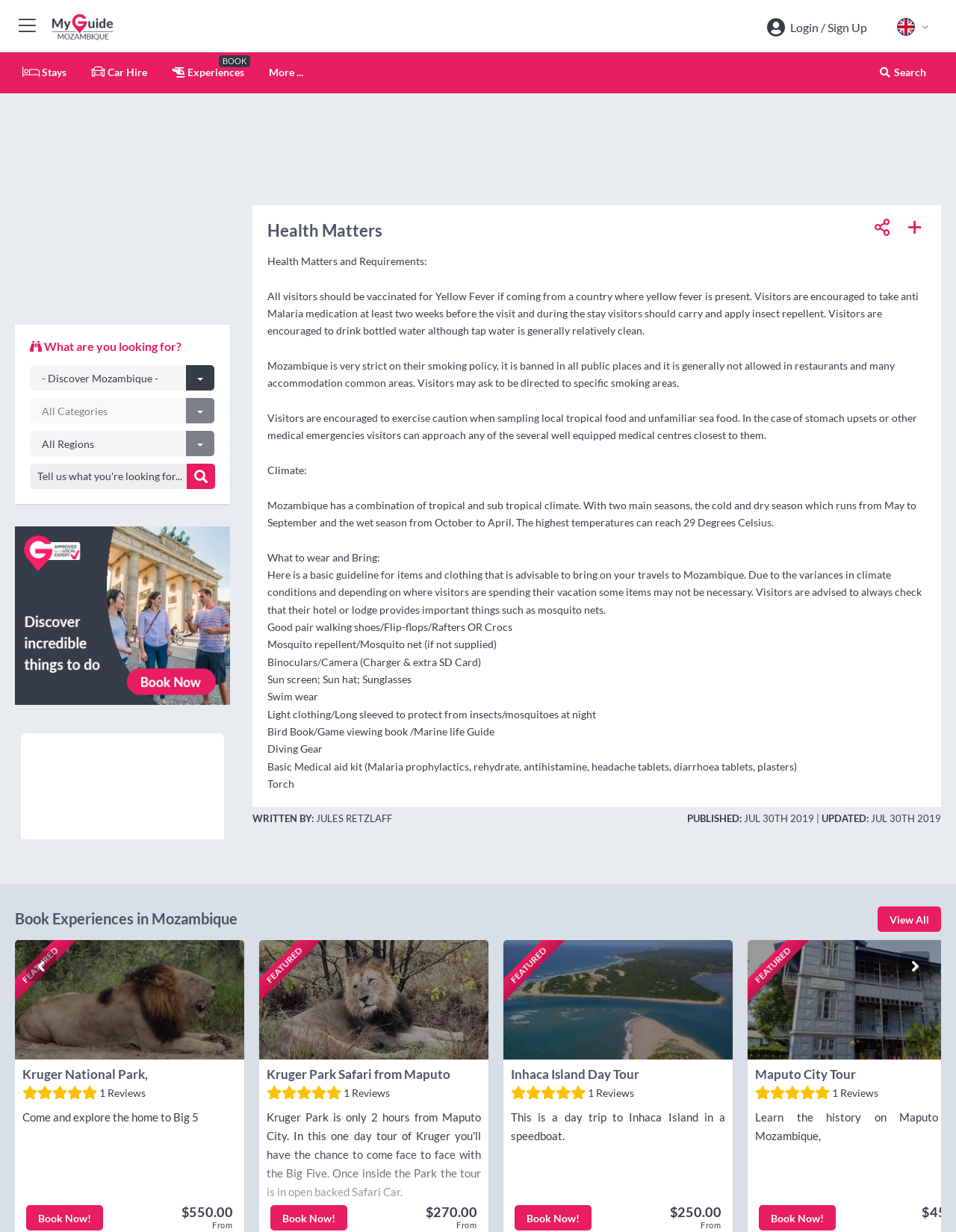Answer the question briefly using a single word or phrase: 
What is the climate like in Mozambique?

Tropical and sub tropical